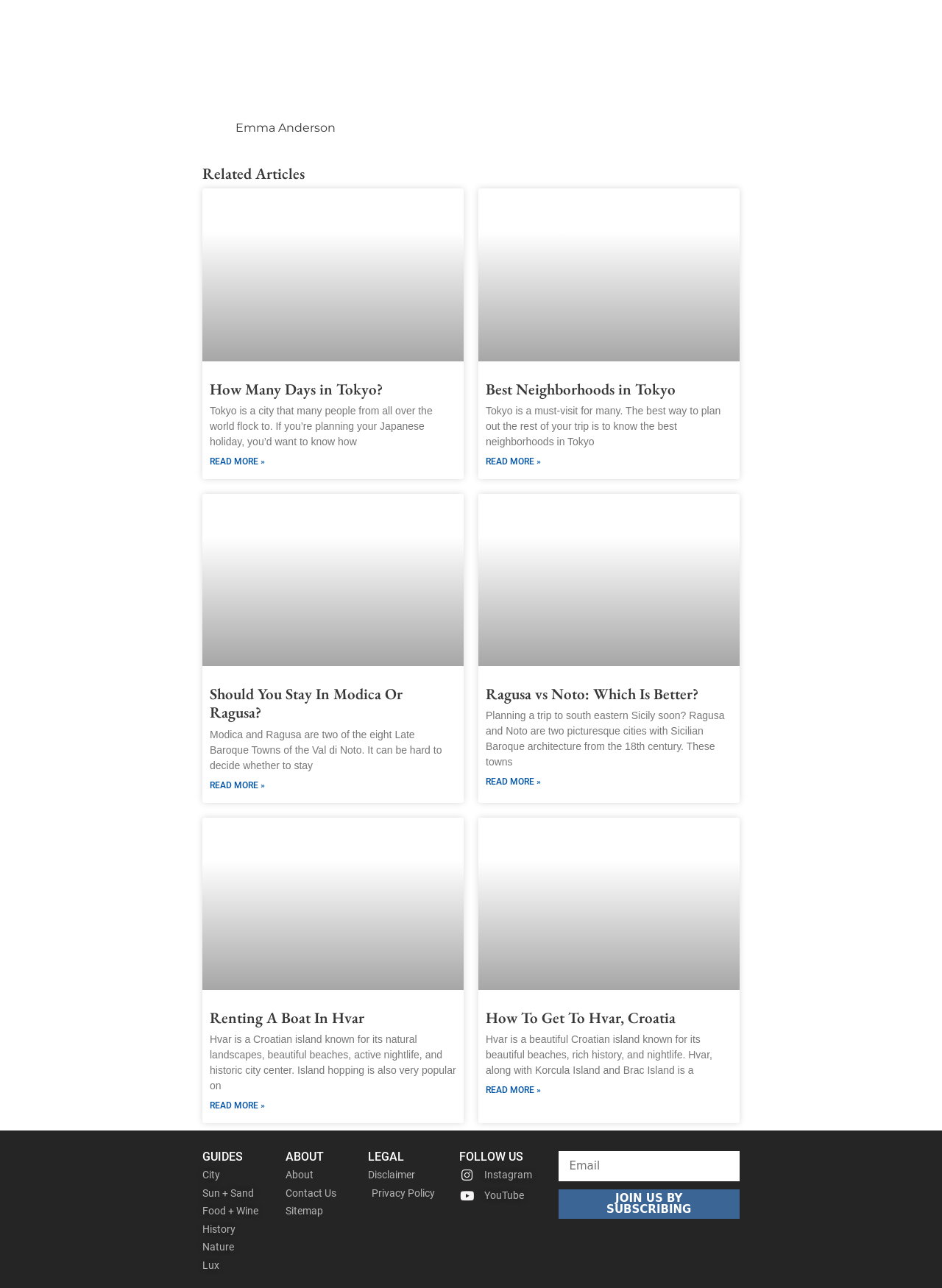Please provide the bounding box coordinates for the element that needs to be clicked to perform the instruction: "Subscribe to the newsletter by entering your email". The coordinates must consist of four float numbers between 0 and 1, formatted as [left, top, right, bottom].

[0.593, 0.894, 0.785, 0.917]